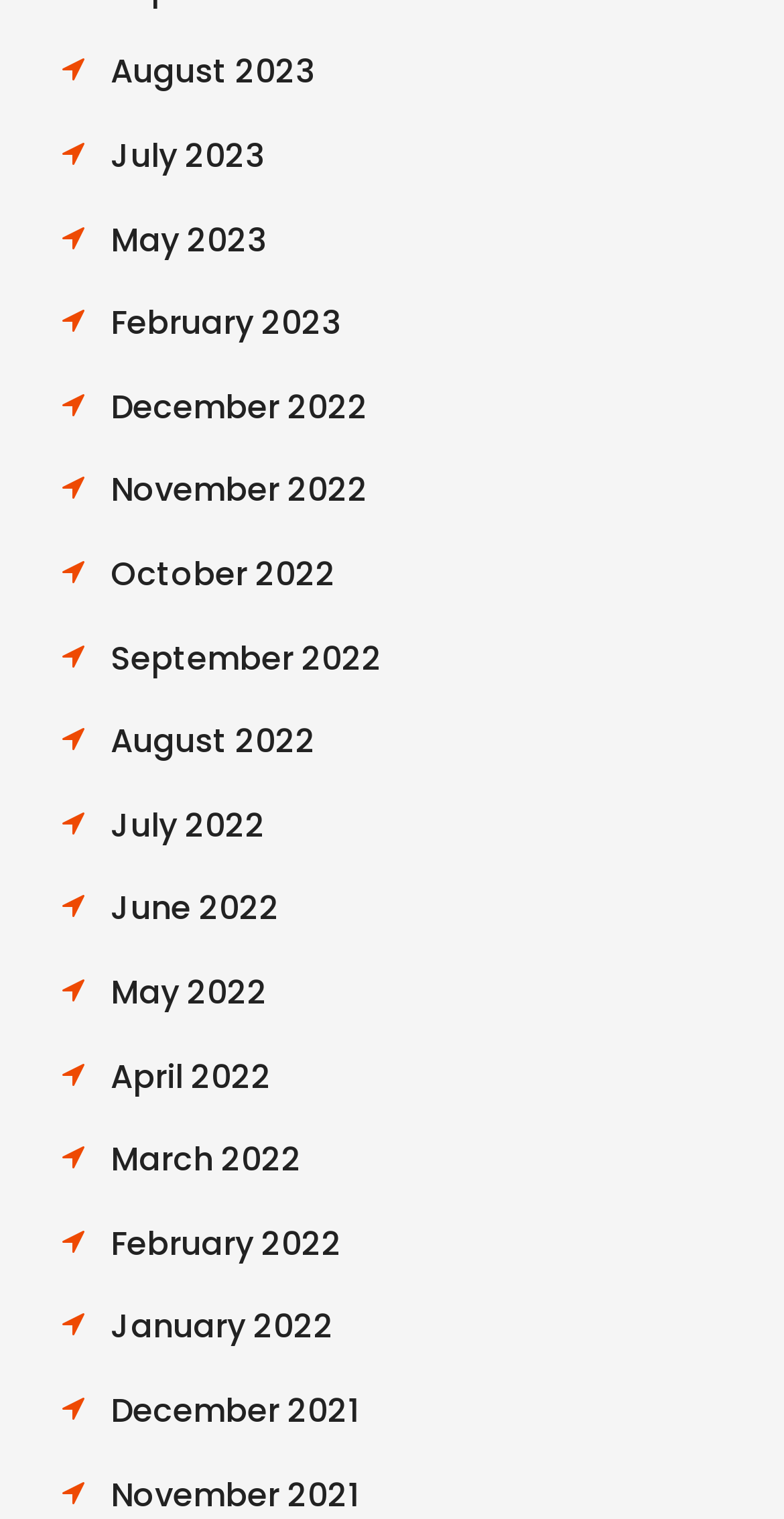Determine the coordinates of the bounding box that should be clicked to complete the instruction: "go to July 2022". The coordinates should be represented by four float numbers between 0 and 1: [left, top, right, bottom].

[0.141, 0.528, 0.338, 0.558]